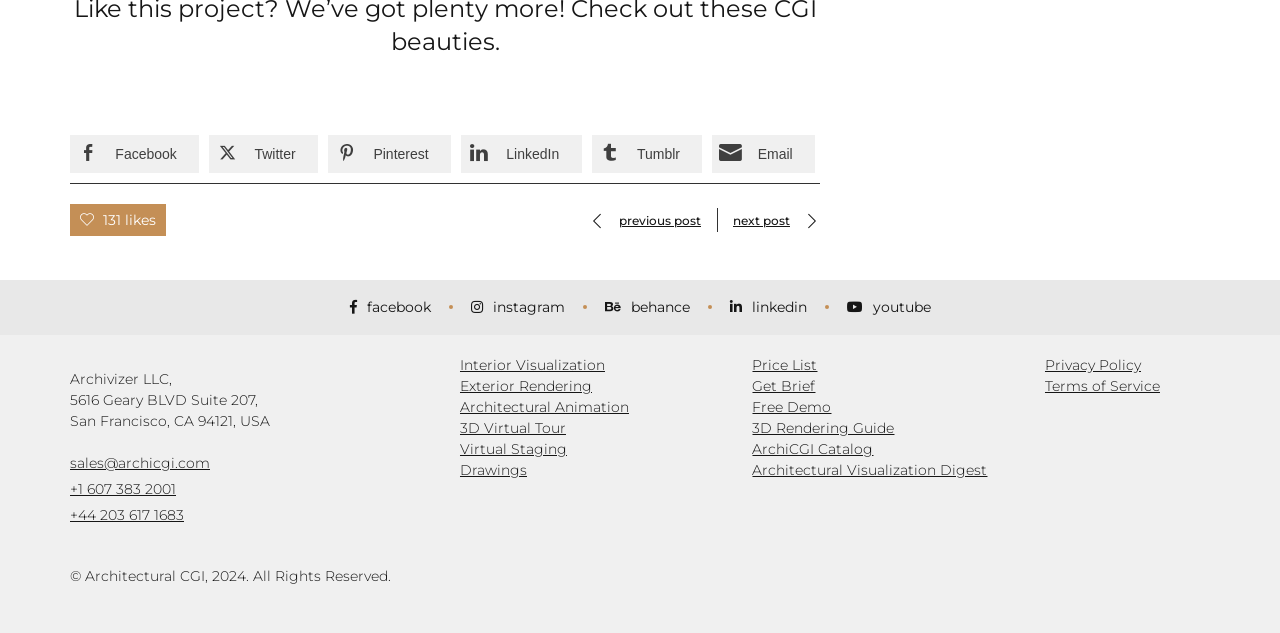What social media platforms are available for sharing?
Please use the image to provide an in-depth answer to the question.

I found multiple social media sharing buttons at the top of the webpage, including Facebook, Twitter, Pinterest, LinkedIn, and Tumblr, which indicates that users can share content on these platforms.